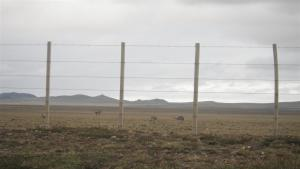What is the color of the sky in the background?
Give a single word or phrase as your answer by examining the image.

Muted cloudy